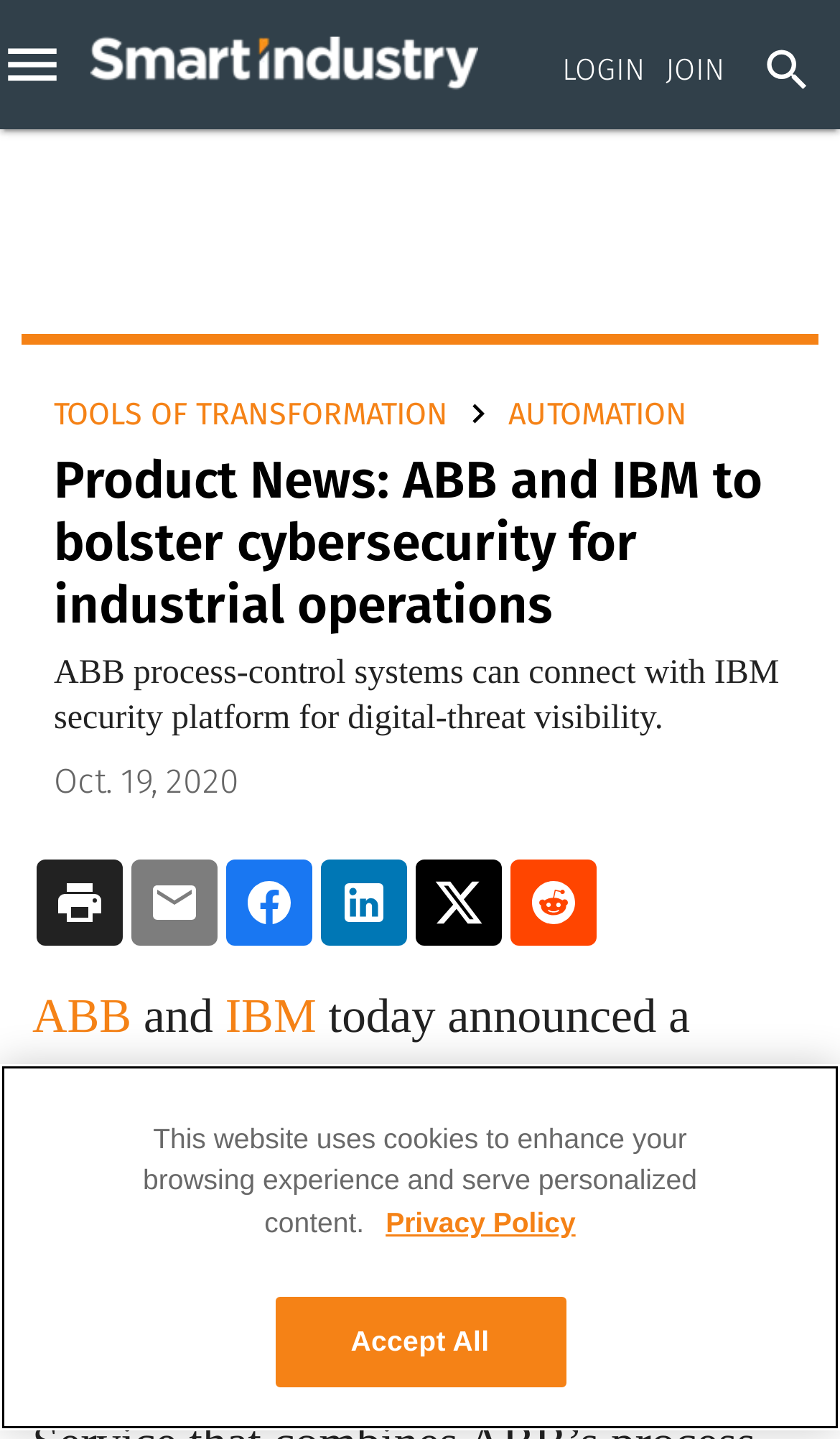What is the company mentioned in the news article?
Please provide a single word or phrase as your answer based on the screenshot.

ABB and IBM